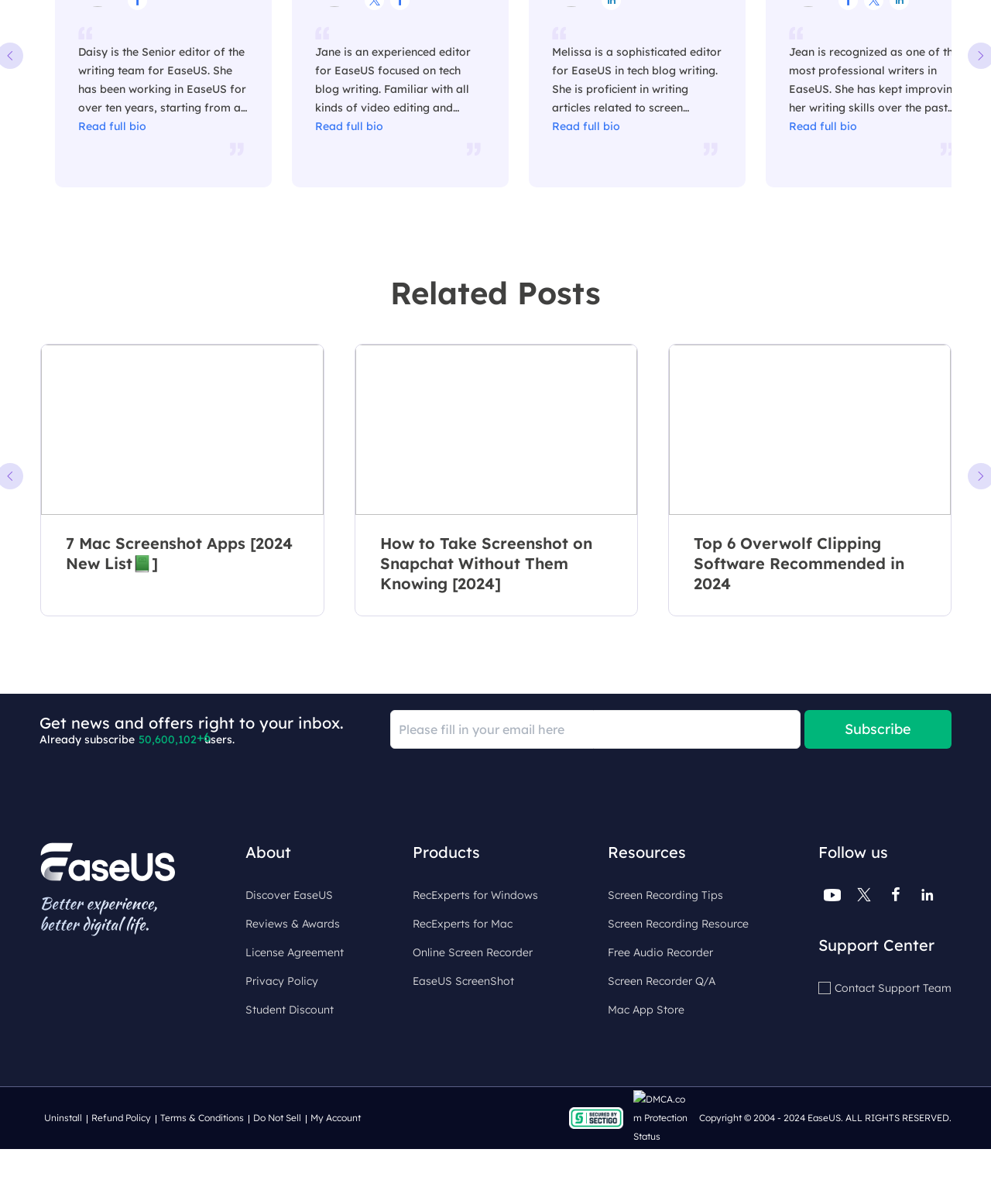Locate the bounding box coordinates of the element that should be clicked to execute the following instruction: "Follow EaseUS on Facebook".

[0.826, 0.765, 0.854, 0.788]